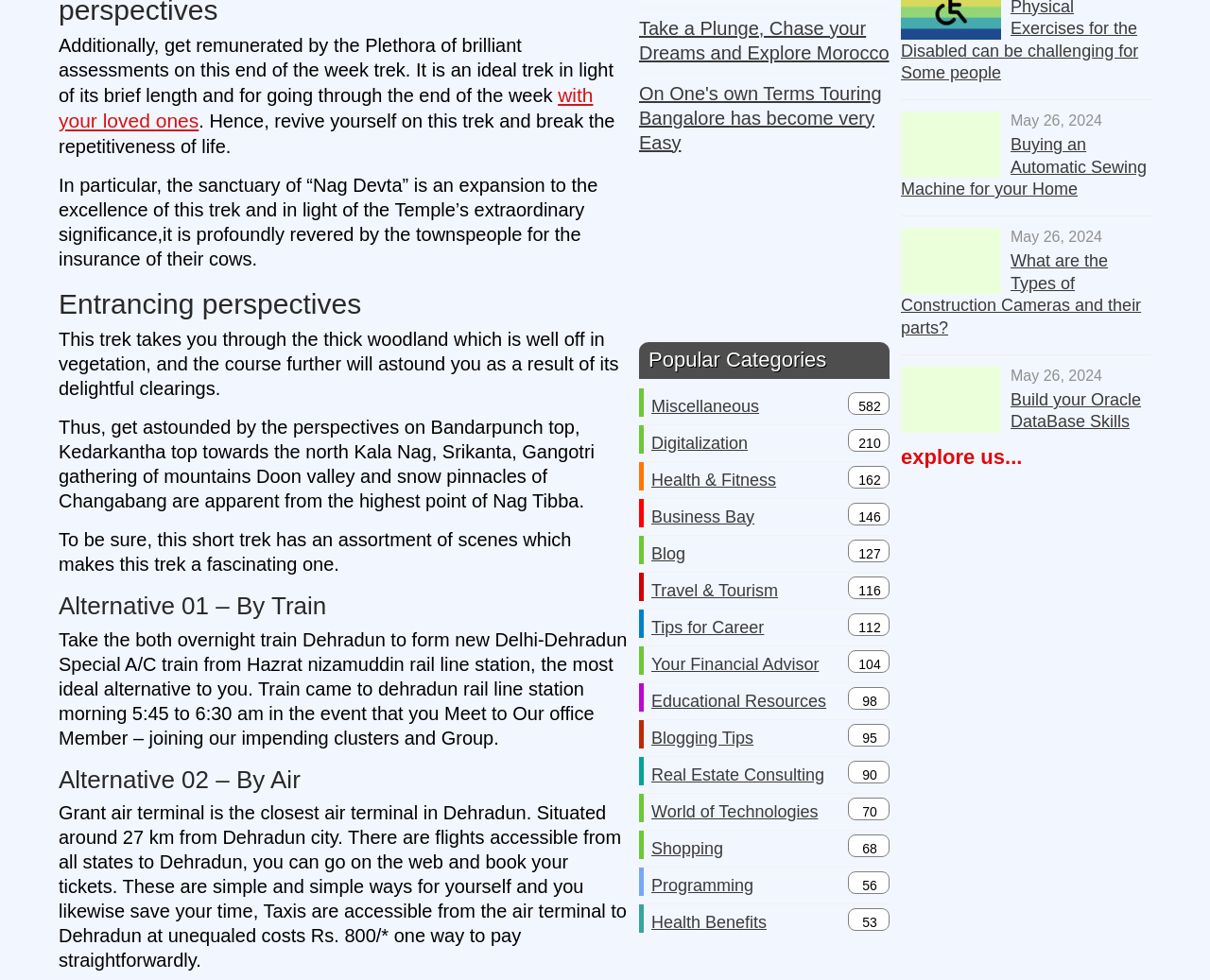Find the bounding box coordinates for the UI element whose description is: "explore us...". The coordinates should be four float numbers between 0 and 1, in the format [left, top, right, bottom].

[0.745, 0.454, 0.845, 0.478]